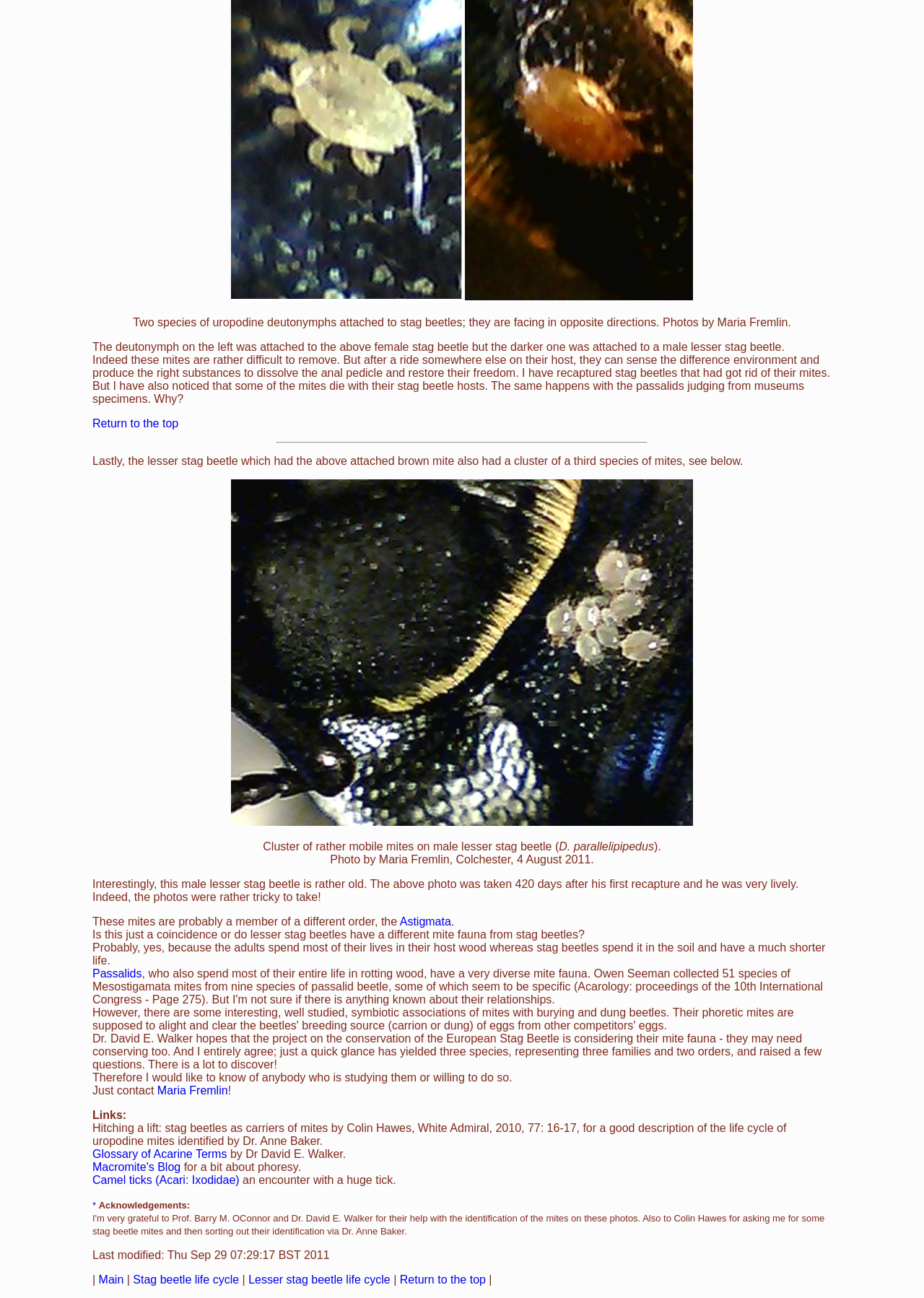Determine the bounding box coordinates of the region to click in order to accomplish the following instruction: "View the image of Astigmata mites on a male lesser stag beetle". Provide the coordinates as four float numbers between 0 and 1, specifically [left, top, right, bottom].

[0.25, 0.369, 0.75, 0.636]